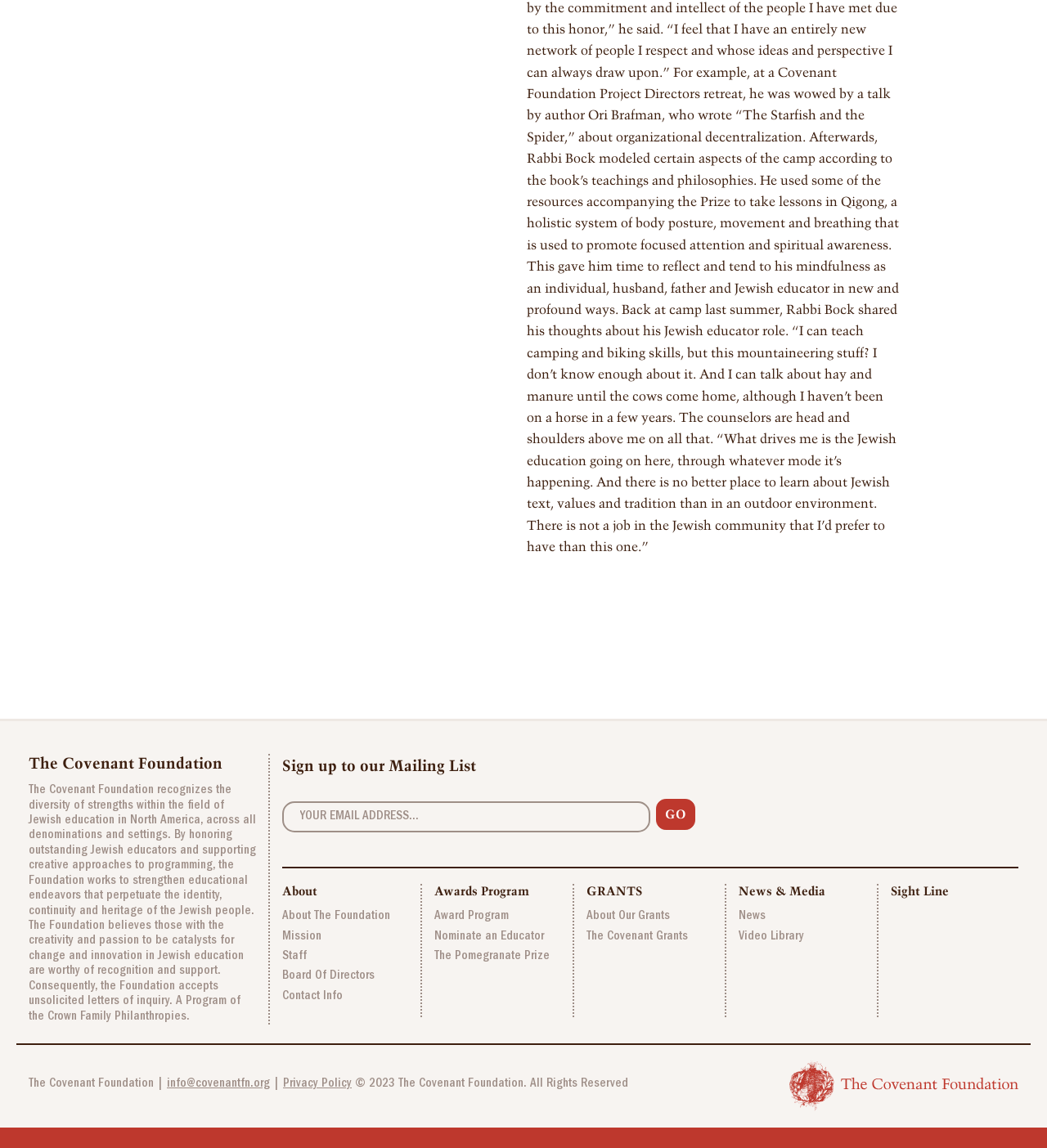Use a single word or phrase to answer the question: What type of content is available in the 'News & Media' section?

News, Video Library